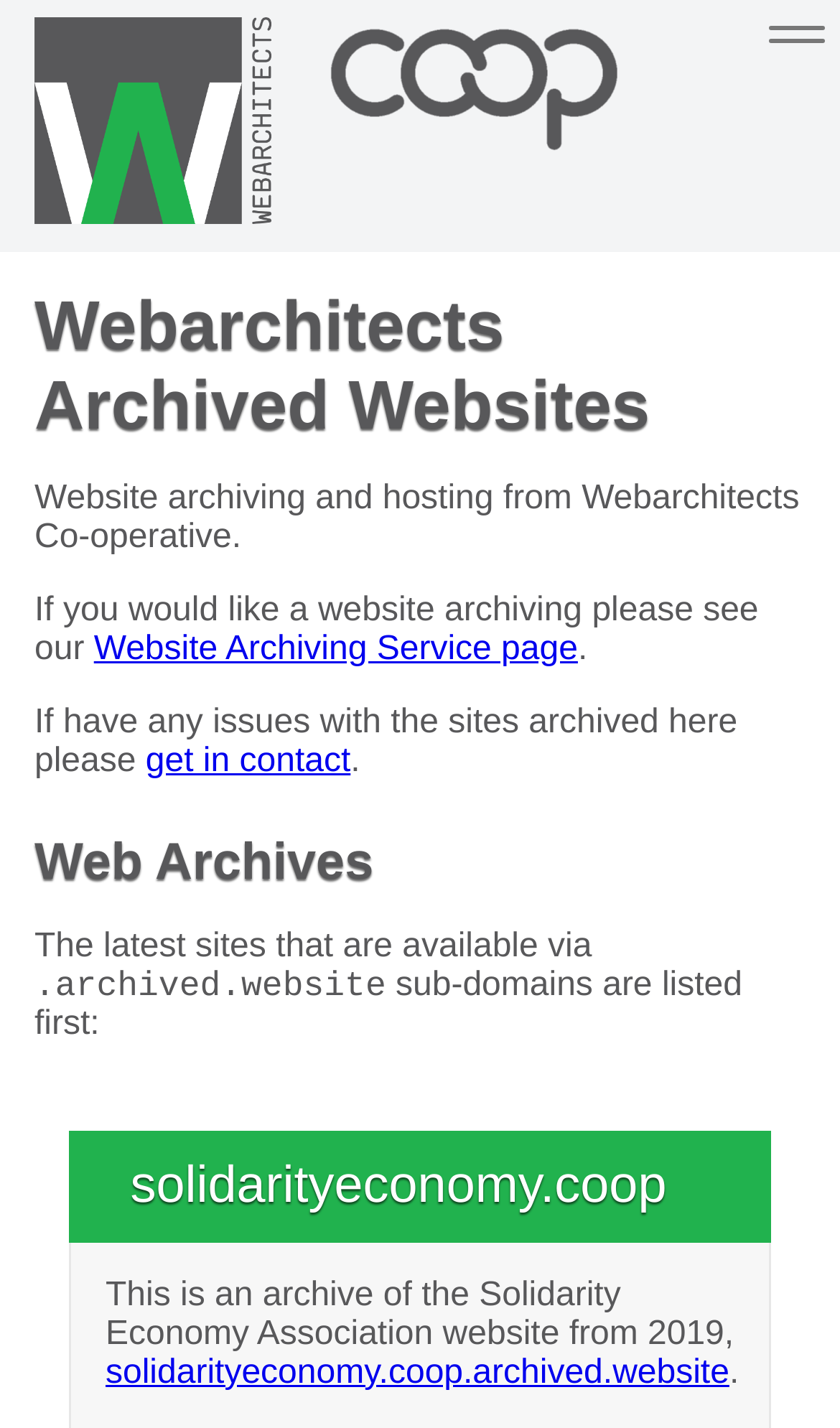Explain the webpage in detail, including its primary components.

The webpage is about Webarchitects Co-operative, a company that provides website archiving and hosting services. At the top of the page, there is a logo consisting of two images, "Webarchitects" and "coop", which are placed side by side. Below the logo, there is a link to the company's website, "Webarchitects coop". 

To the right of the logo, there is a small link with no text. Below this link, there is a static text that reads "Sustainable, co-operative hosting you can depend on". 

The main navigation menu is located below the static text, consisting of five links: "Hosting", "Support", "About", and "Help". These links are evenly spaced and aligned horizontally.

Below the navigation menu, there is a heading that reads "Webarchitects Archived Websites #", followed by a link to the same webpage. 

The main content of the page is divided into several sections. The first section describes the website archiving service, with a static text that reads "Website archiving and hosting from Webarchitects Co-operative." Below this text, there is a paragraph that explains how to request a website archiving, with a link to the "Website Archiving Service page". 

The next section provides information on how to contact the company if there are any issues with the archived sites, with a link to "get in contact". 

Below this section, there is a heading that reads "Web Archives #", followed by a link to the same webpage. The next section lists the latest archived sites, with a static text that explains the sub-domains are listed first. 

The final section is an archive of the Solidarity Economy Association website from 2019, with a link to the archived website.